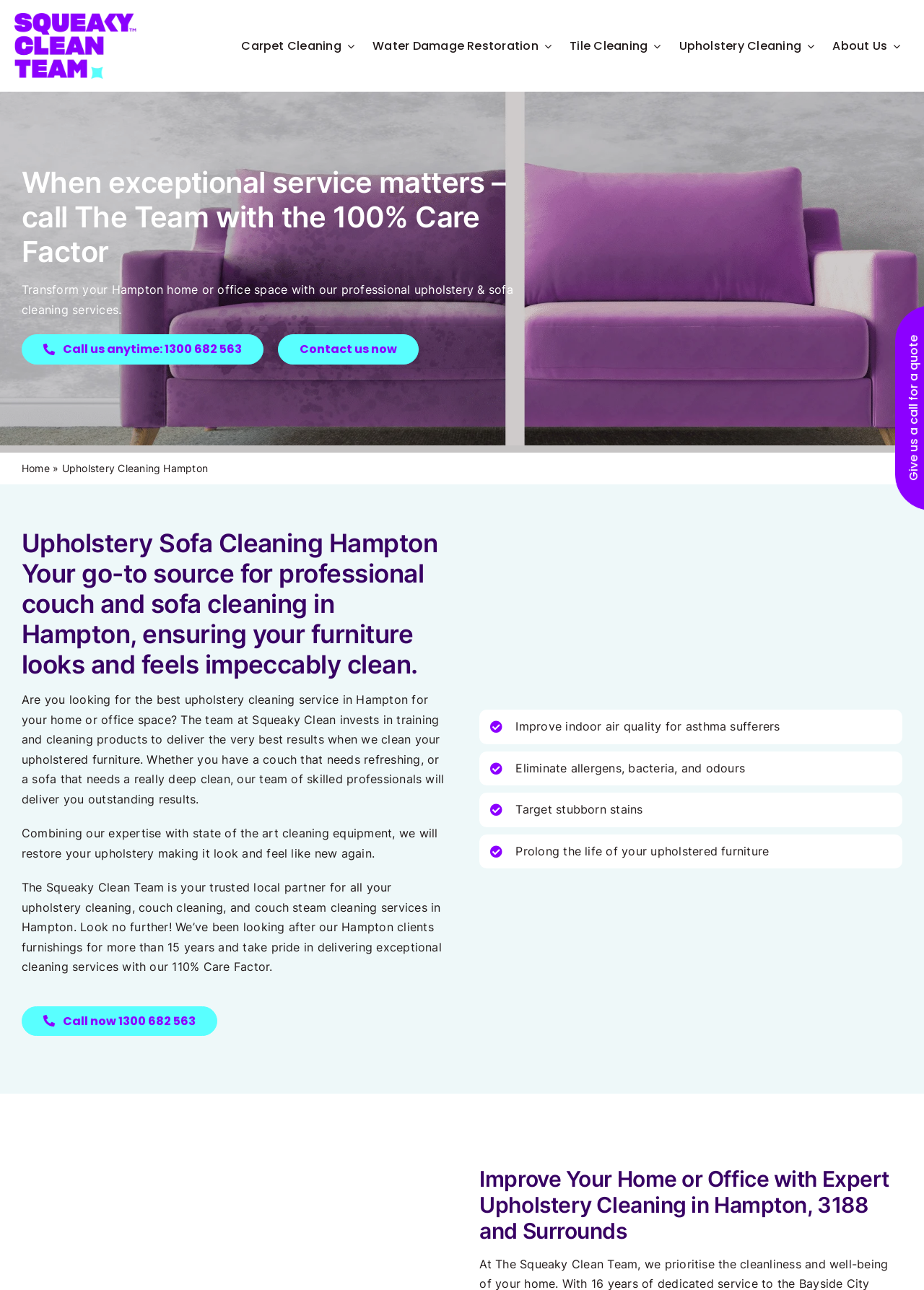Please find the bounding box for the UI element described by: "About Us".

[0.901, 0.0, 0.975, 0.071]